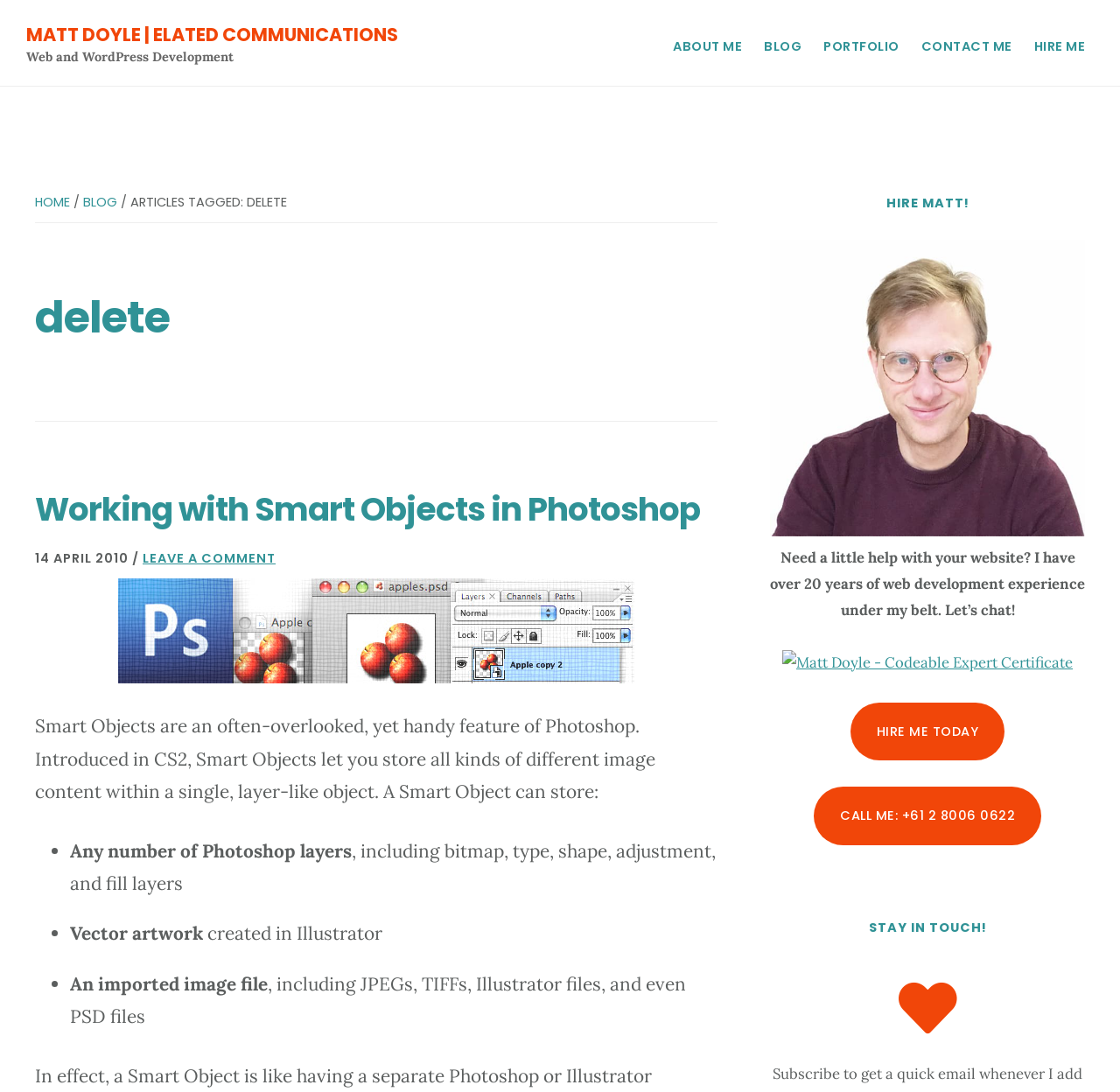Given the description "Blog", provide the bounding box coordinates of the corresponding UI element.

[0.674, 0.029, 0.723, 0.057]